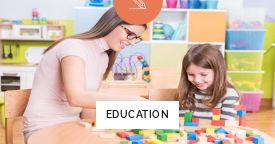Provide a single word or phrase answer to the question: 
What is the material of the table?

Wooden